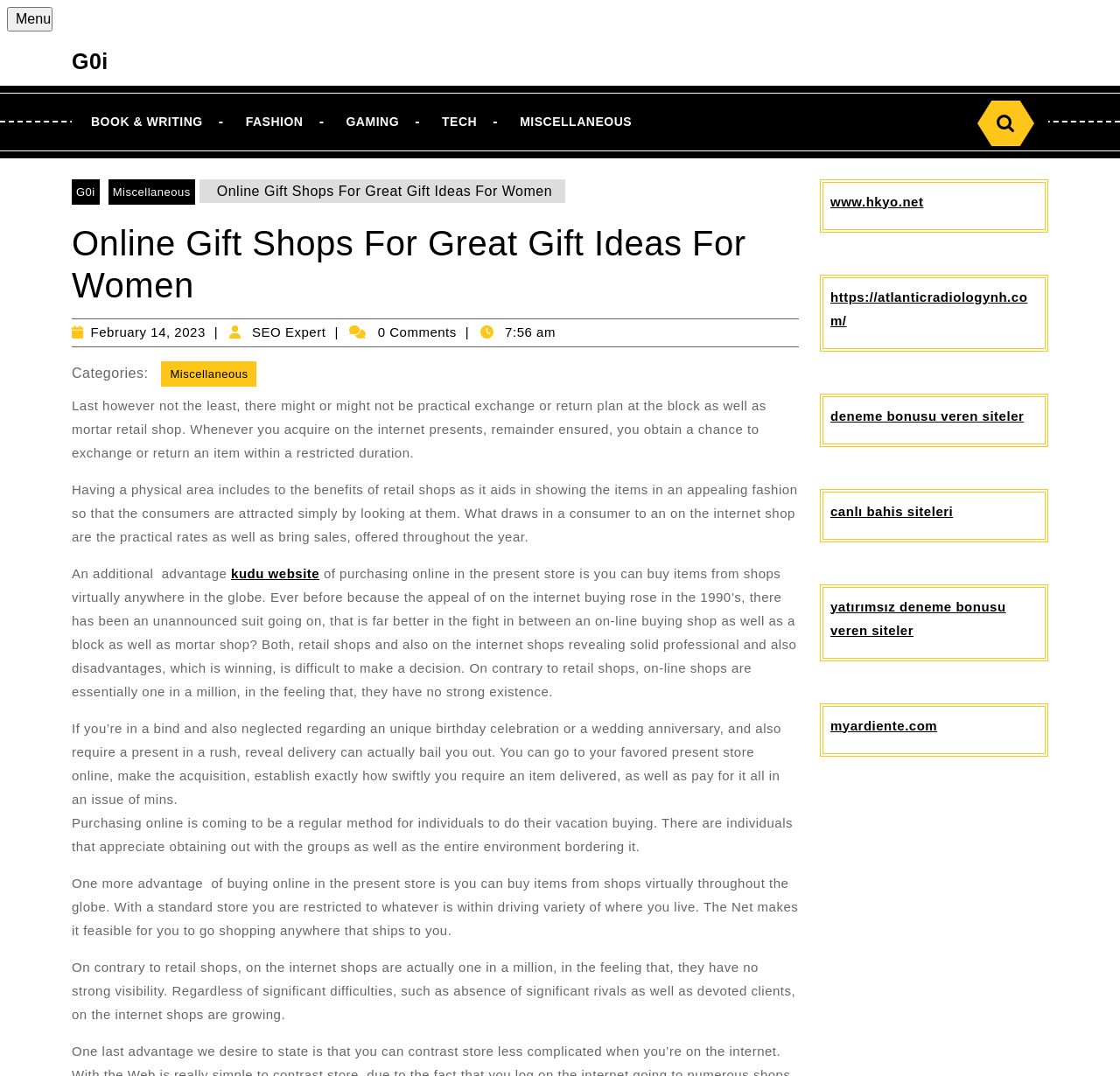Please answer the following query using a single word or phrase: 
What is the function of the 'Top Menu' navigation?

To navigate to different categories